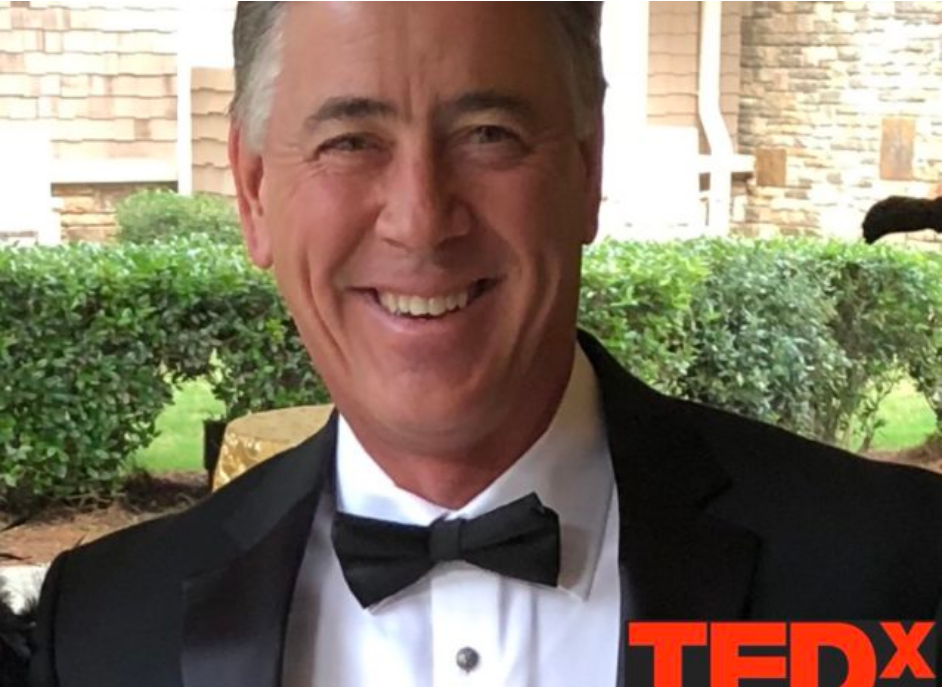What is the background of the image?
Based on the content of the image, thoroughly explain and answer the question.

The image features a backdrop of greenery, which could be a garden or a park, and light-colored architecture, suggesting an outdoor or semi-outdoor setting, possibly a venue for a TEDx event.